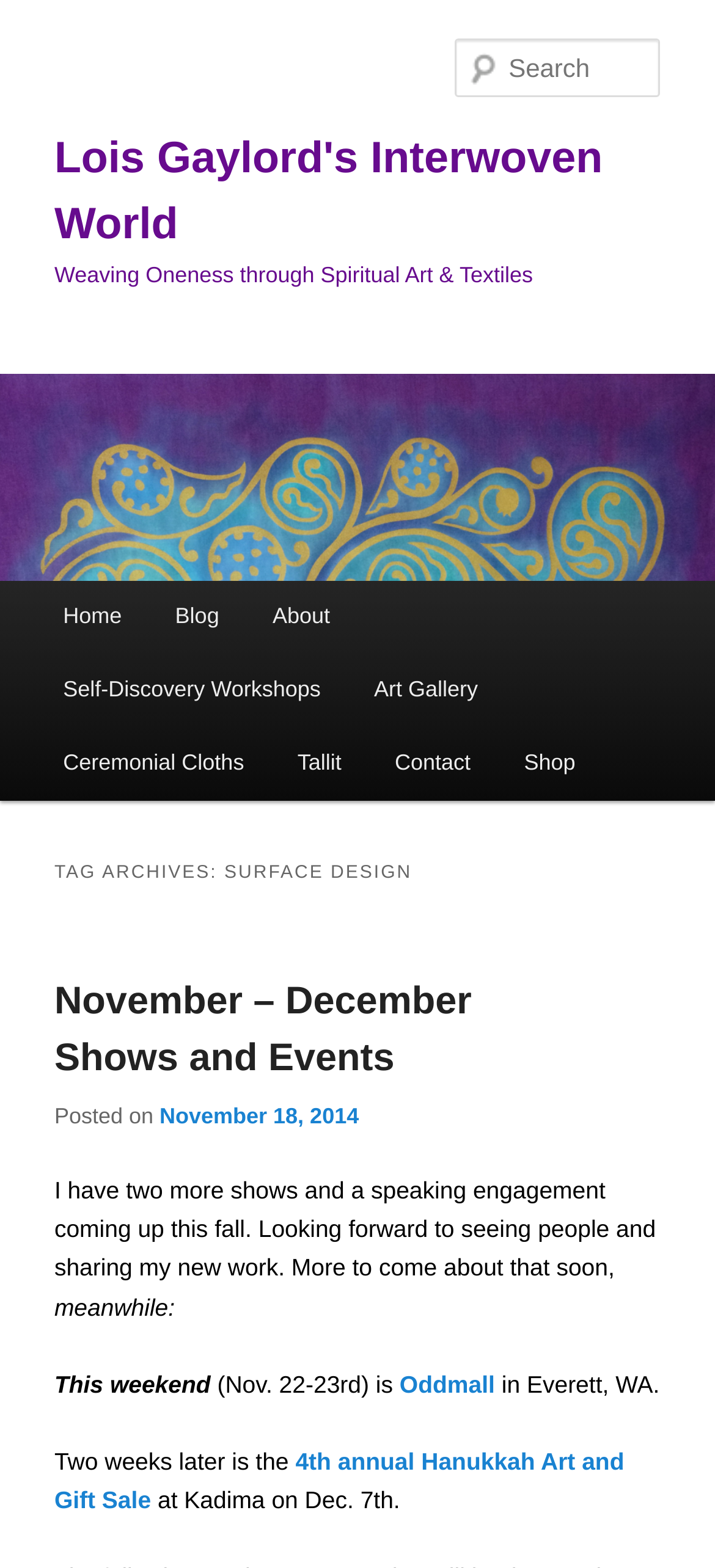Please determine the primary heading and provide its text.

Lois Gaylord's Interwoven World